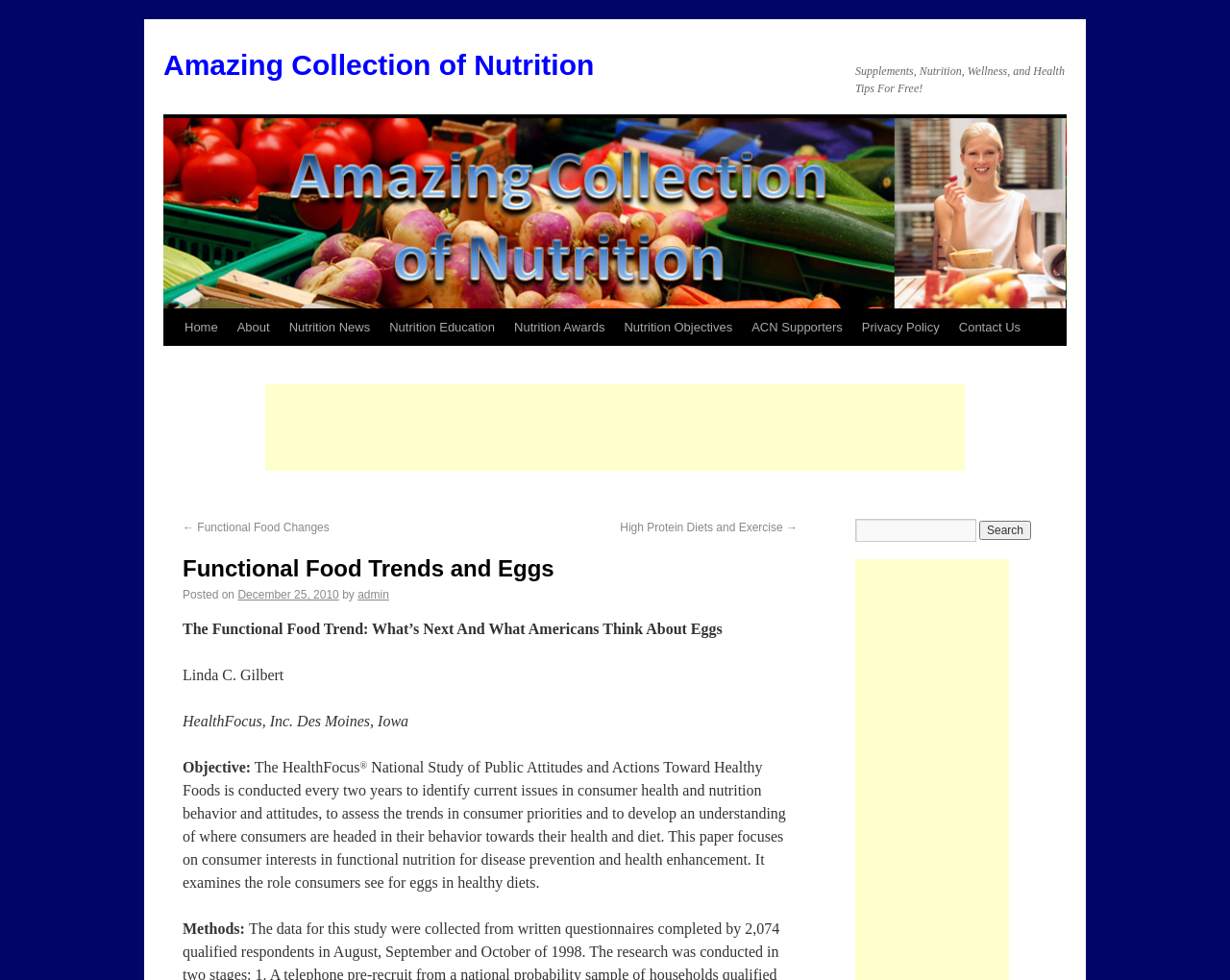What is the purpose of the National Study of Public Attitudes and Actions Toward Healthy Foods?
Can you provide a detailed and comprehensive answer to the question?

I determined the purpose of the National Study by reading the text that describes the study. The text states that the study is conducted every two years to identify current issues in consumer health and nutrition behavior and attitudes, among other things. This suggests that the primary purpose of the study is to understand consumer behavior and attitudes towards healthy foods.